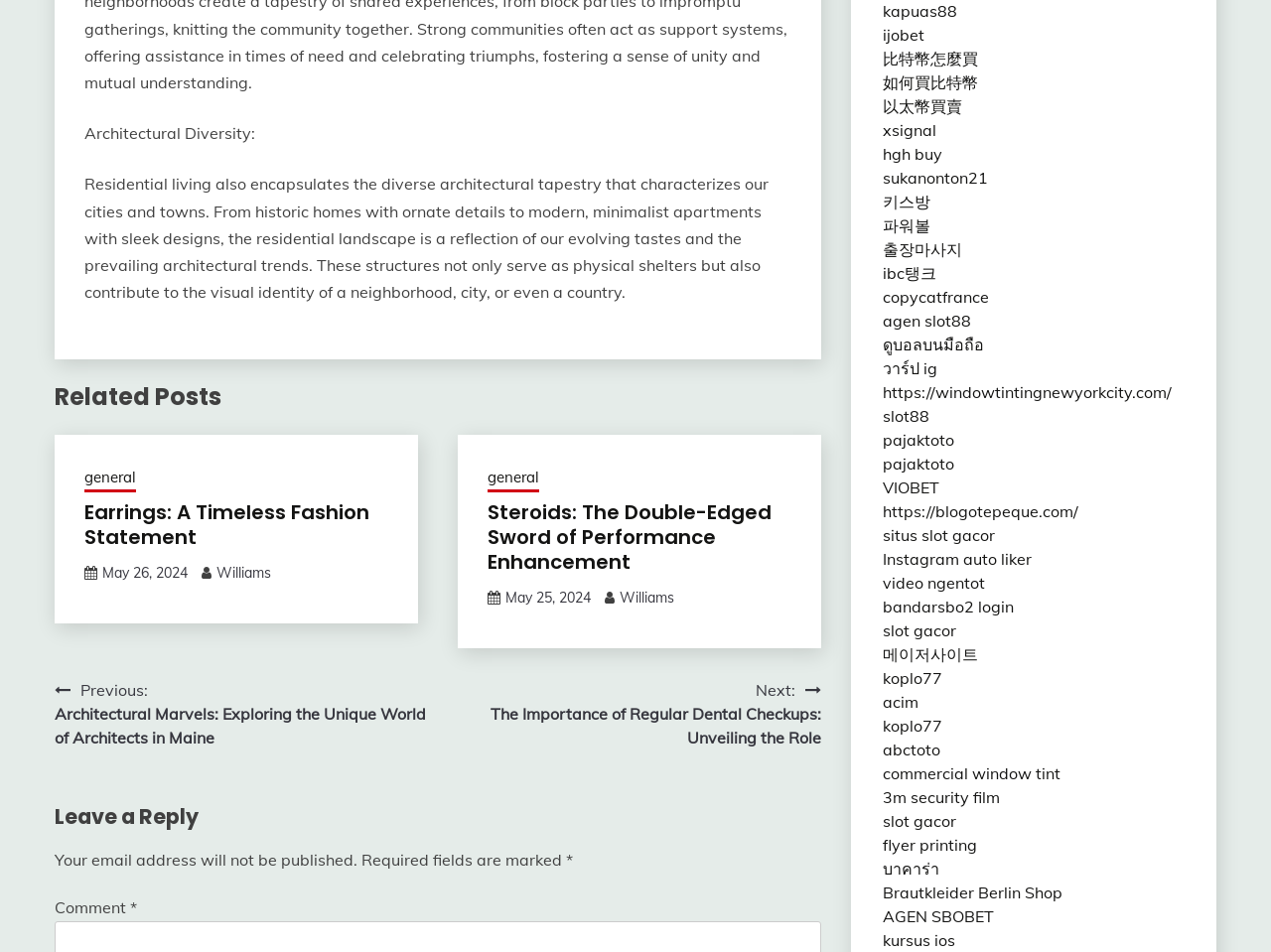Locate the bounding box coordinates of the clickable region necessary to complete the following instruction: "Click on 'Next: The Importance of Regular Dental Checkups: Unveiling the Role'". Provide the coordinates in the format of four float numbers between 0 and 1, i.e., [left, top, right, bottom].

[0.344, 0.712, 0.646, 0.787]